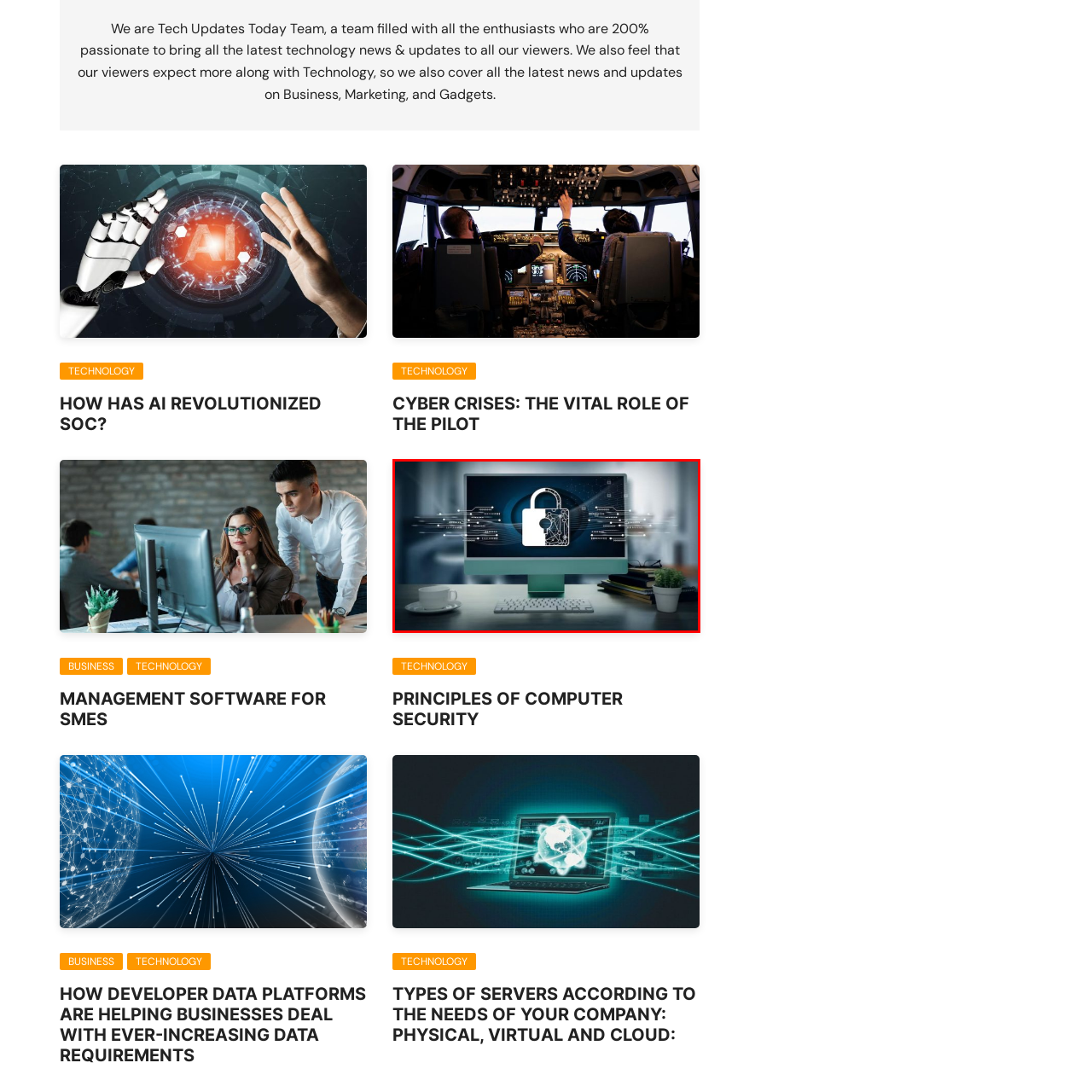Check the image marked by the red frame and reply to the question using one word or phrase:
What is on the table in the background?

A white coffee cup and books or files